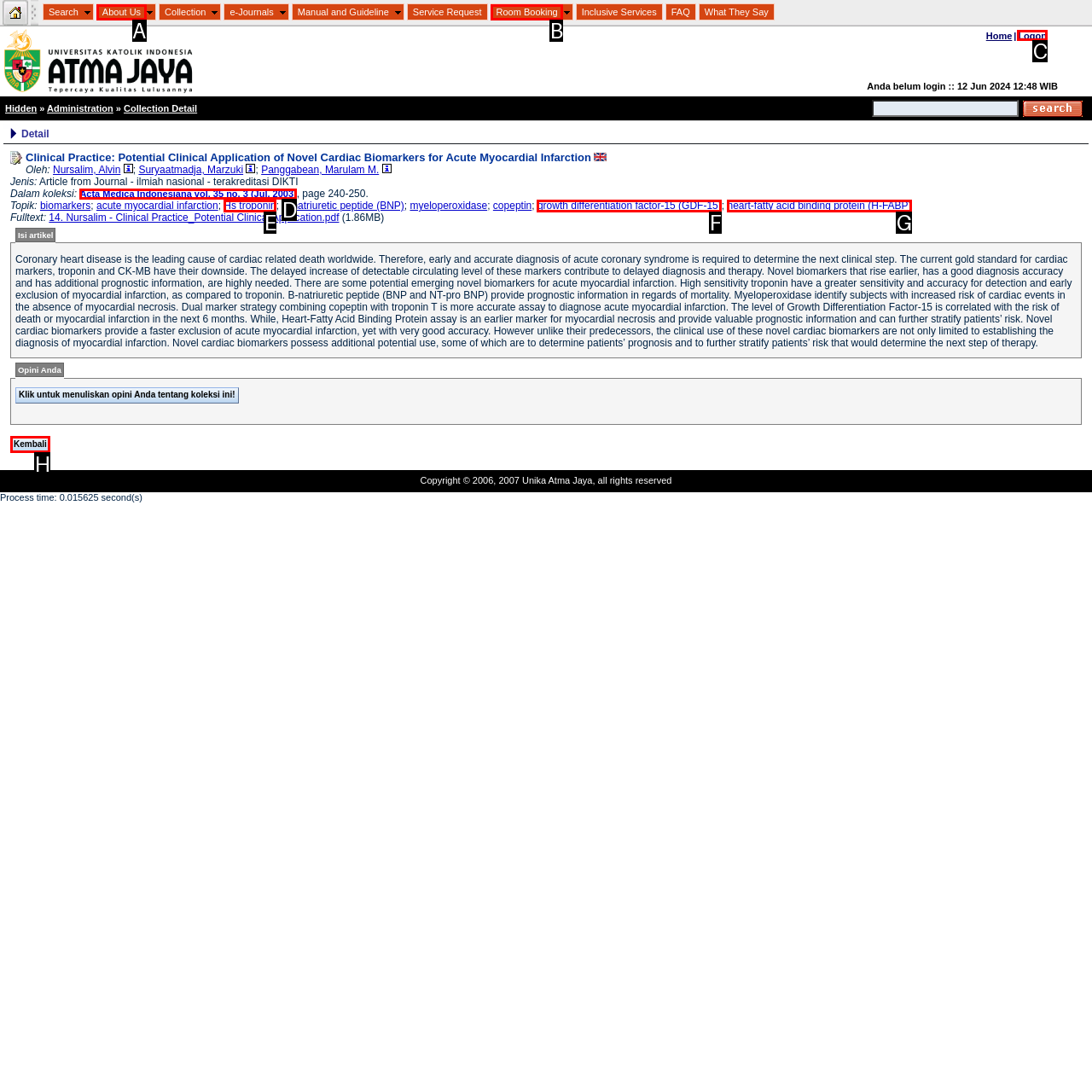Identify which lettered option to click to carry out the task: Click on the 'PAYLOAD CAPACITY' link. Provide the letter as your answer.

None